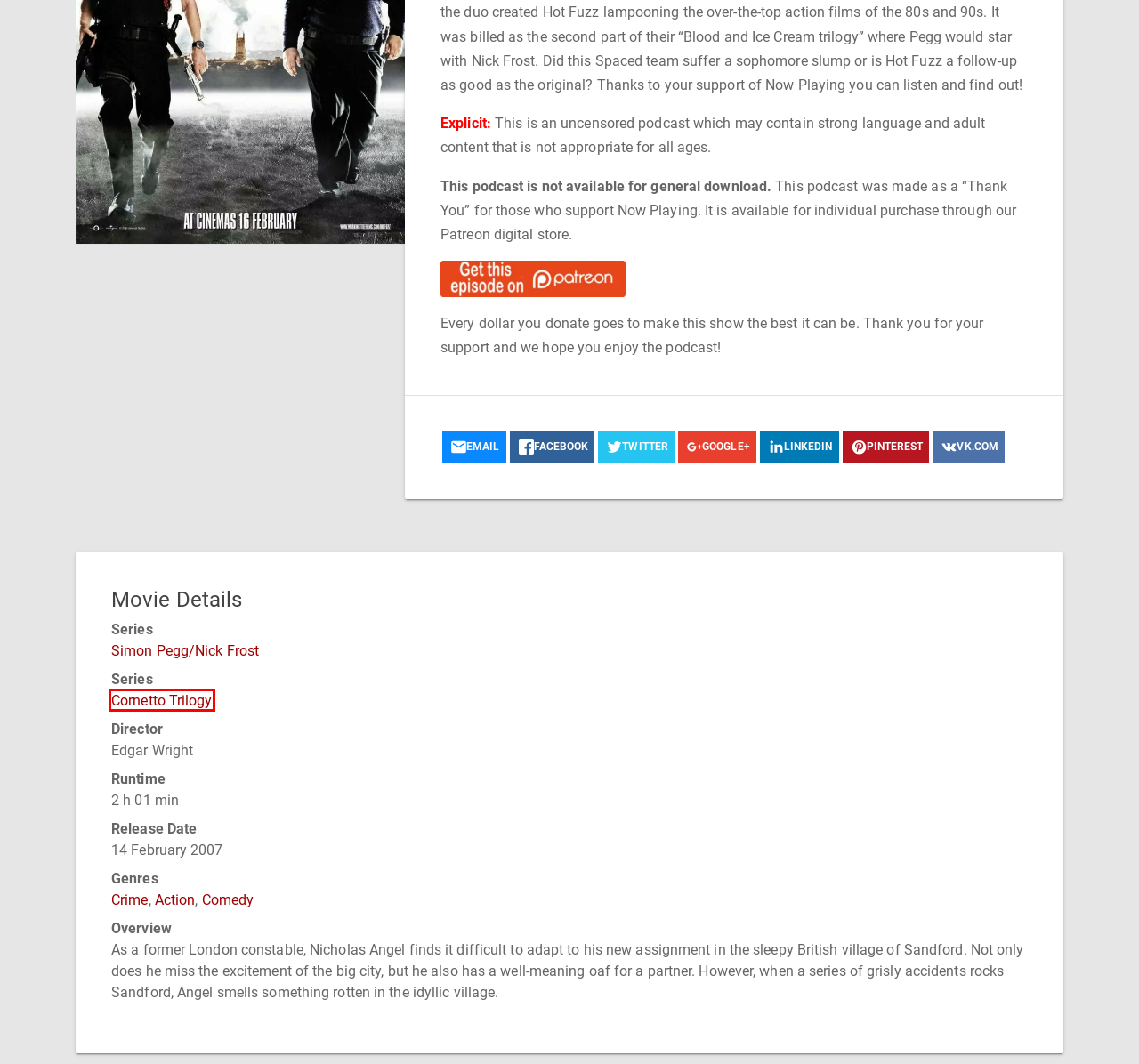Examine the screenshot of the webpage, which has a red bounding box around a UI element. Select the webpage description that best fits the new webpage after the element inside the red bounding box is clicked. Here are the choices:
A. Comedy – Now Playing Podcast
B. VK | 登录
C. Team – Now Playing Podcast
D. Action – Now Playing Podcast
E. Cornetto Trilogy – Now Playing Podcast
F. Simon Pegg/Nick Frost – Now Playing Podcast
G. Now Playing Podcast – Now Playing – The Movie Review Podcast
H. Crime – Now Playing Podcast

E